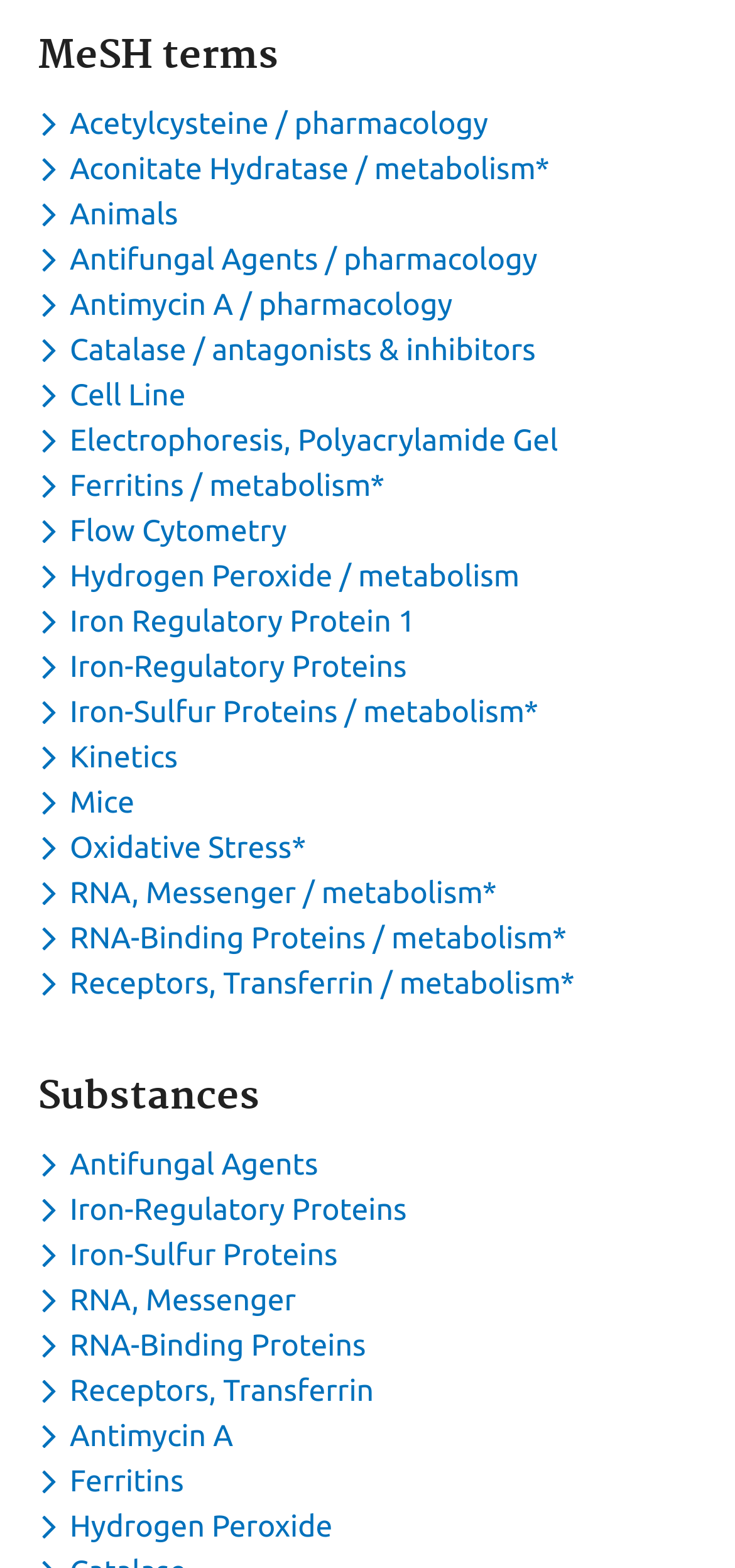Find the bounding box coordinates corresponding to the UI element with the description: "Acetylcysteine / pharmacology". The coordinates should be formatted as [left, top, right, bottom], with values as floats between 0 and 1.

[0.051, 0.068, 0.677, 0.09]